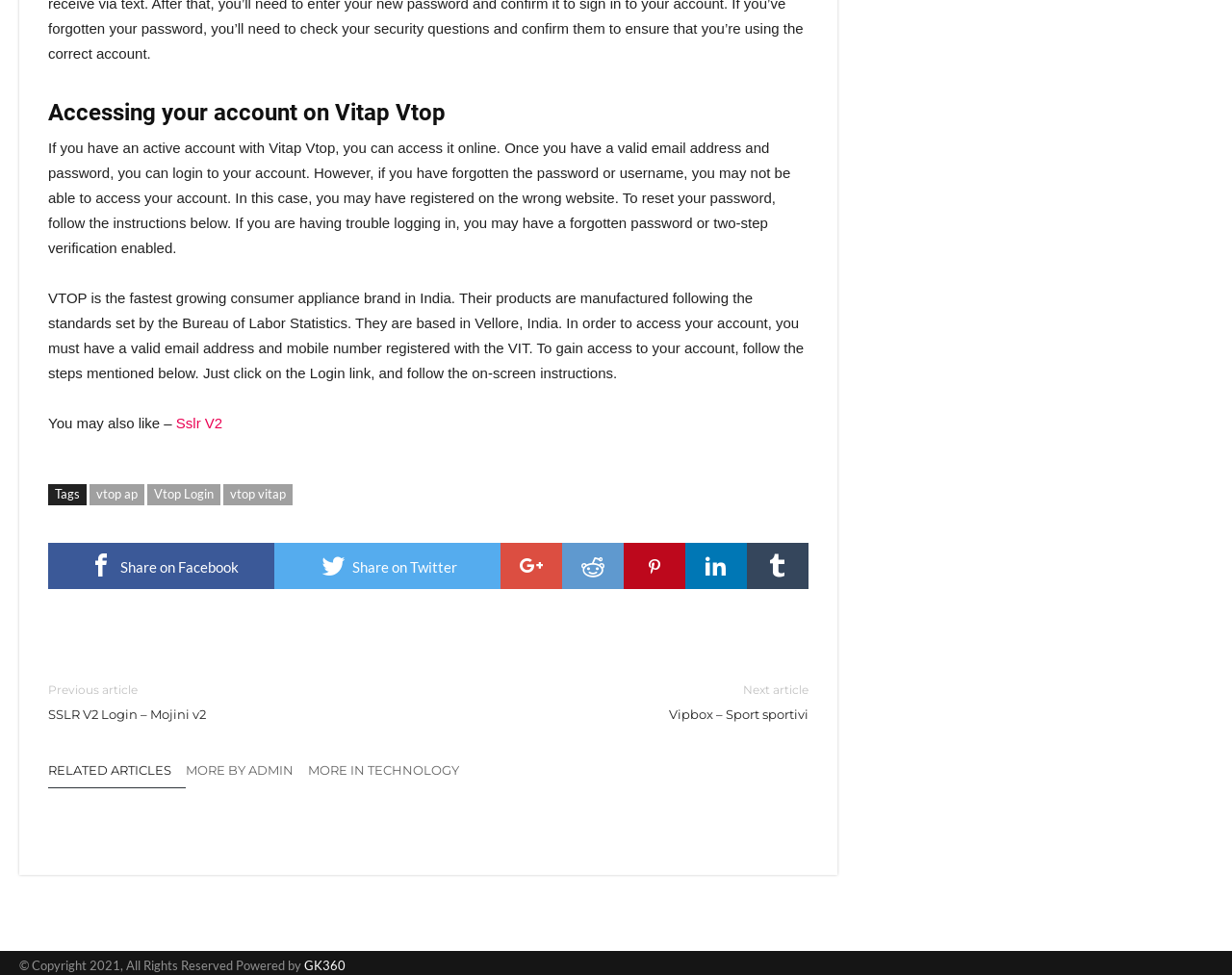Determine the bounding box coordinates of the region I should click to achieve the following instruction: "Click on the 'Share on Facebook' link". Ensure the bounding box coordinates are four float numbers between 0 and 1, i.e., [left, top, right, bottom].

[0.039, 0.557, 0.223, 0.605]